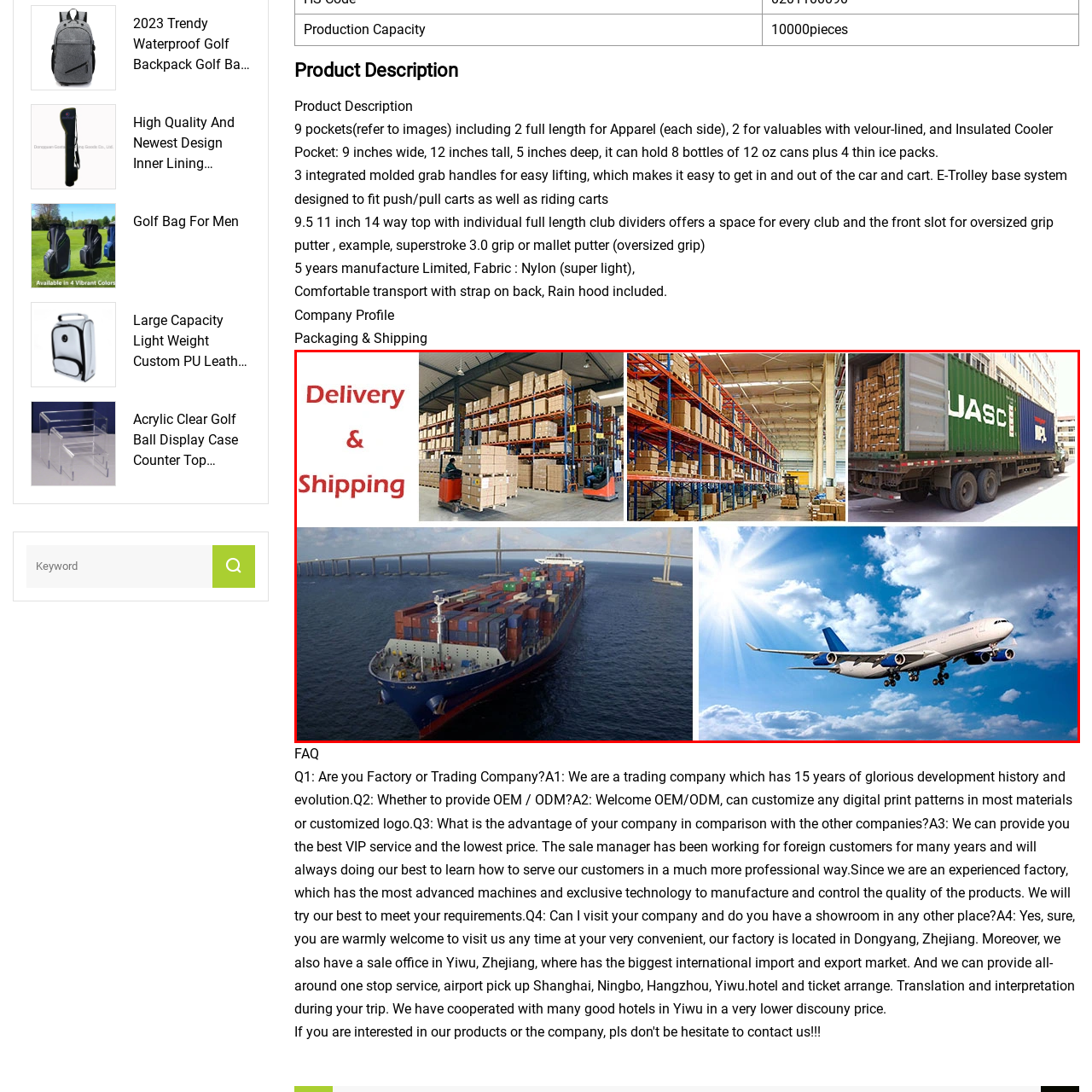Explain in detail what is happening in the image that is surrounded by the red box.

The image montage presents a comprehensive overview of delivery and shipping processes. The top left corner features a large warehouse filled with neatly stacked boxes, showcasing an efficient inventory system. Adjacent, a truck is shown offloading a container, emphasizing the logistics involved in transporting goods. Below, there’s a ship laden with cargo, navigating through open waters, which highlights maritime shipping's vital role in global trade. Finally, an airplane in flight against a bright sky demonstrates the speed and efficiency of air transport. Together, these visuals illustrate the multifaceted nature of logistics and supply chain management, crucial for the seamless movement of products to customers.